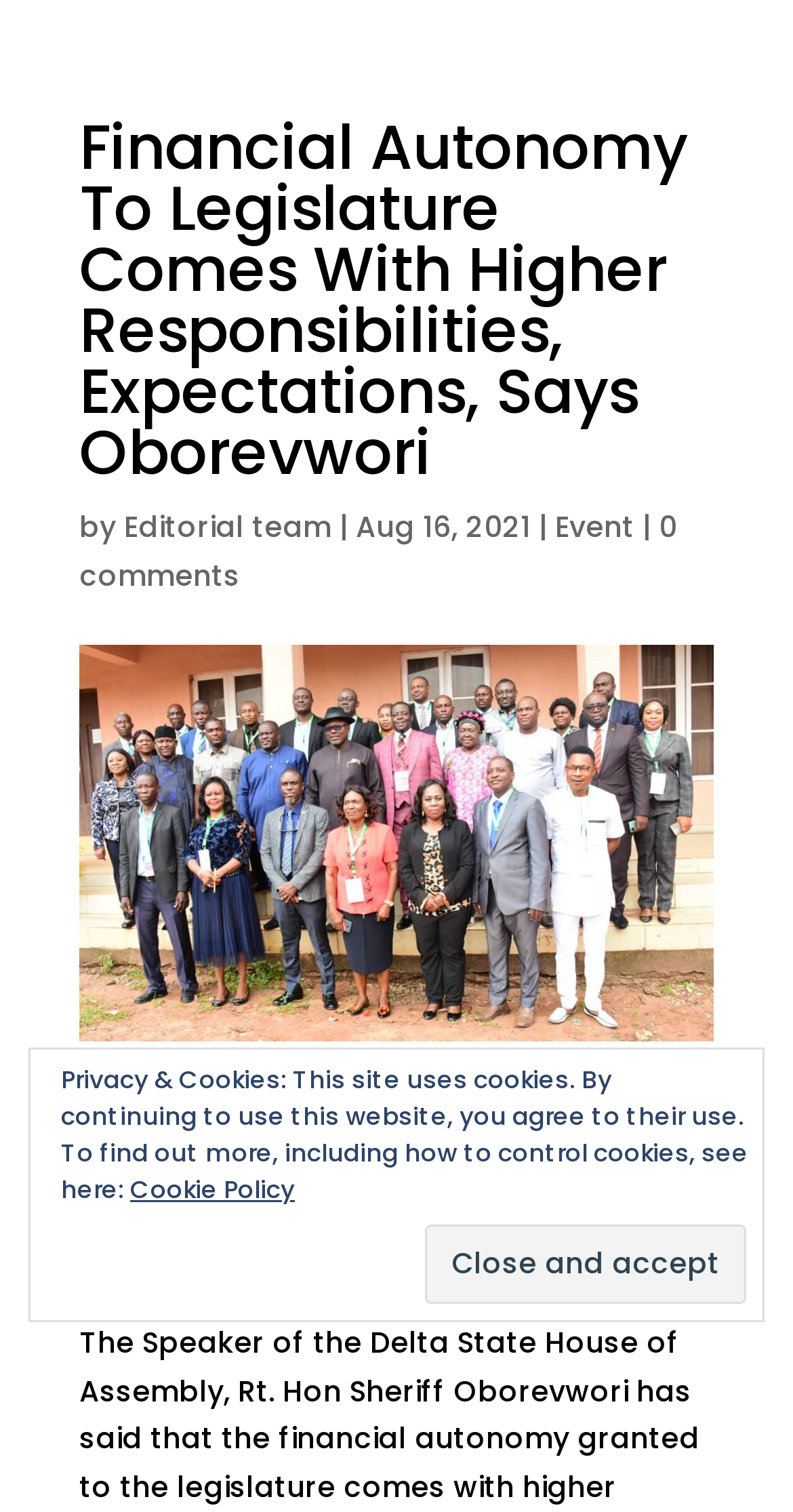What type of programme is being flagged off?
Look at the image and provide a short answer using one word or a phrase.

Capacity Development Programme